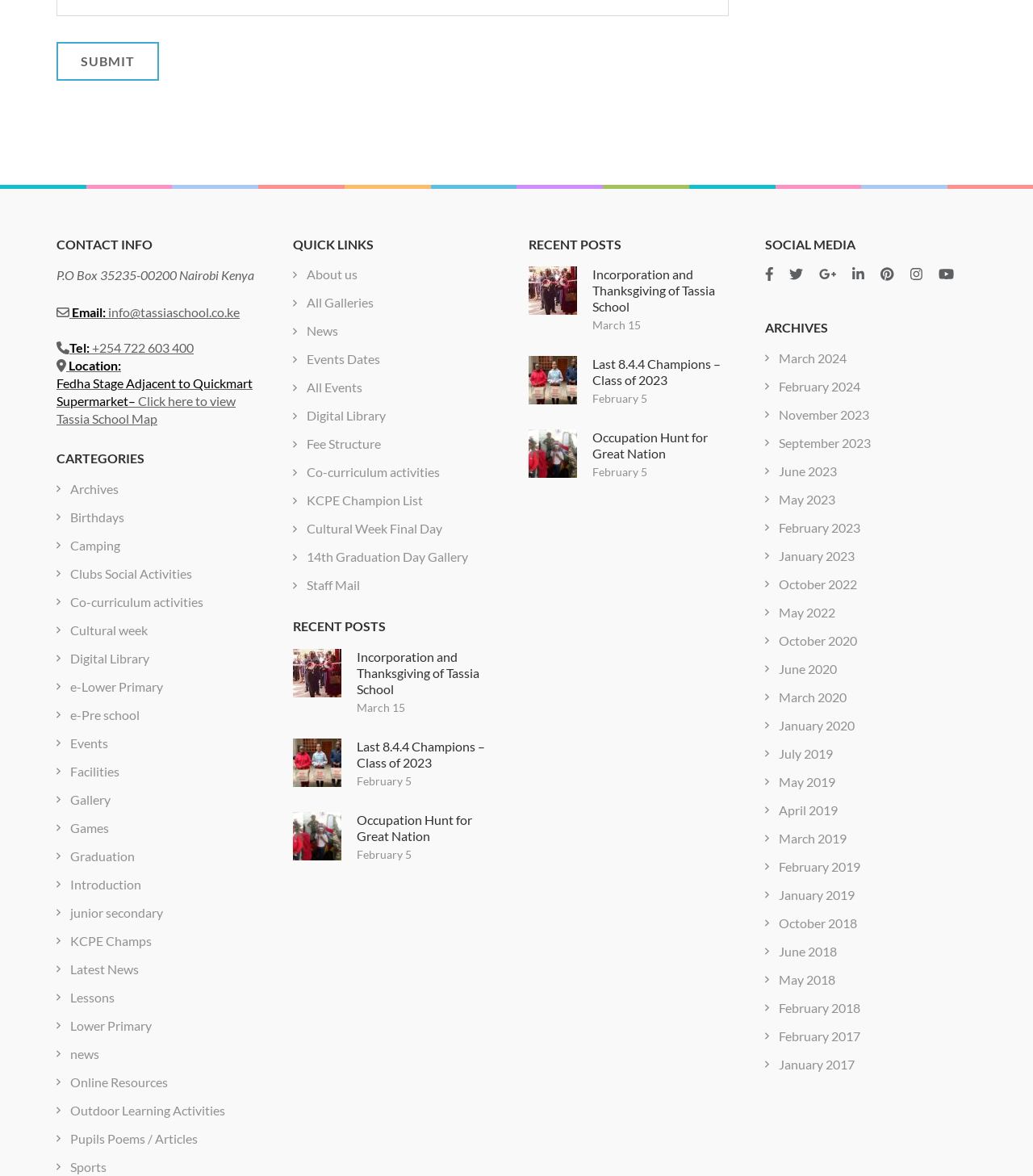Please identify the bounding box coordinates of the area that needs to be clicked to follow this instruction: "Check Latest News".

[0.068, 0.817, 0.134, 0.83]